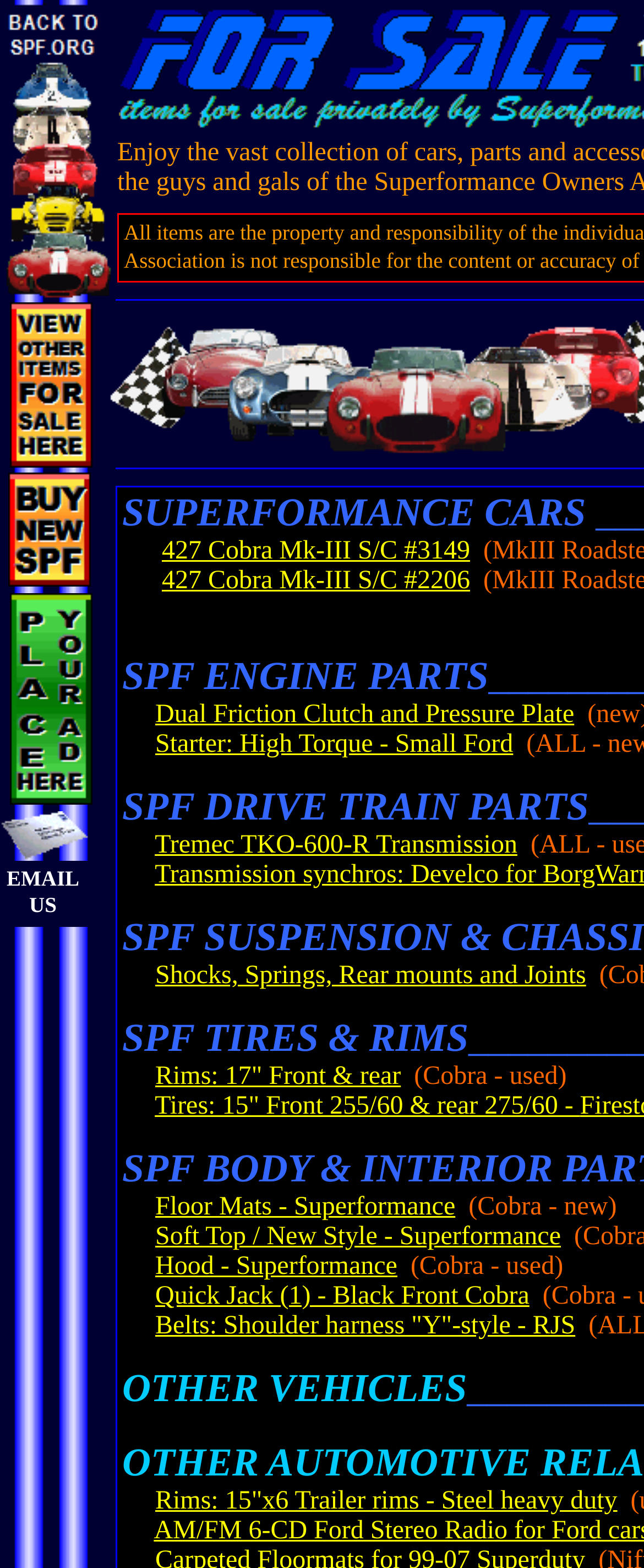Provide the bounding box coordinates of the UI element that matches the description: "427 Cobra Mk-III S/C #3149".

[0.251, 0.342, 0.73, 0.36]